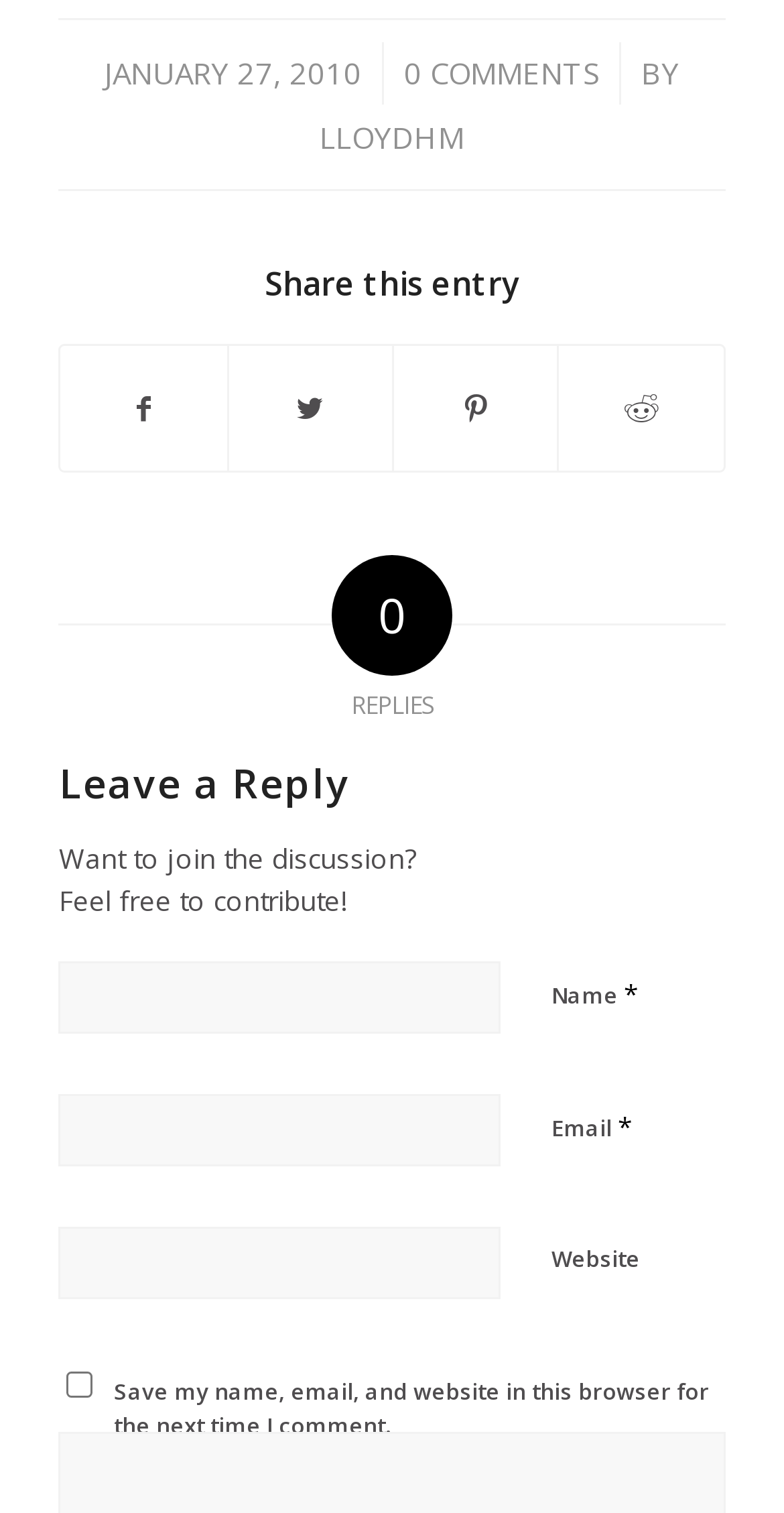What is the name of the author of this article?
Kindly give a detailed and elaborate answer to the question.

The author's name can be found next to the 'BY' static text element, which links to the author's profile page. The author's name is 'LLOYDHM'.